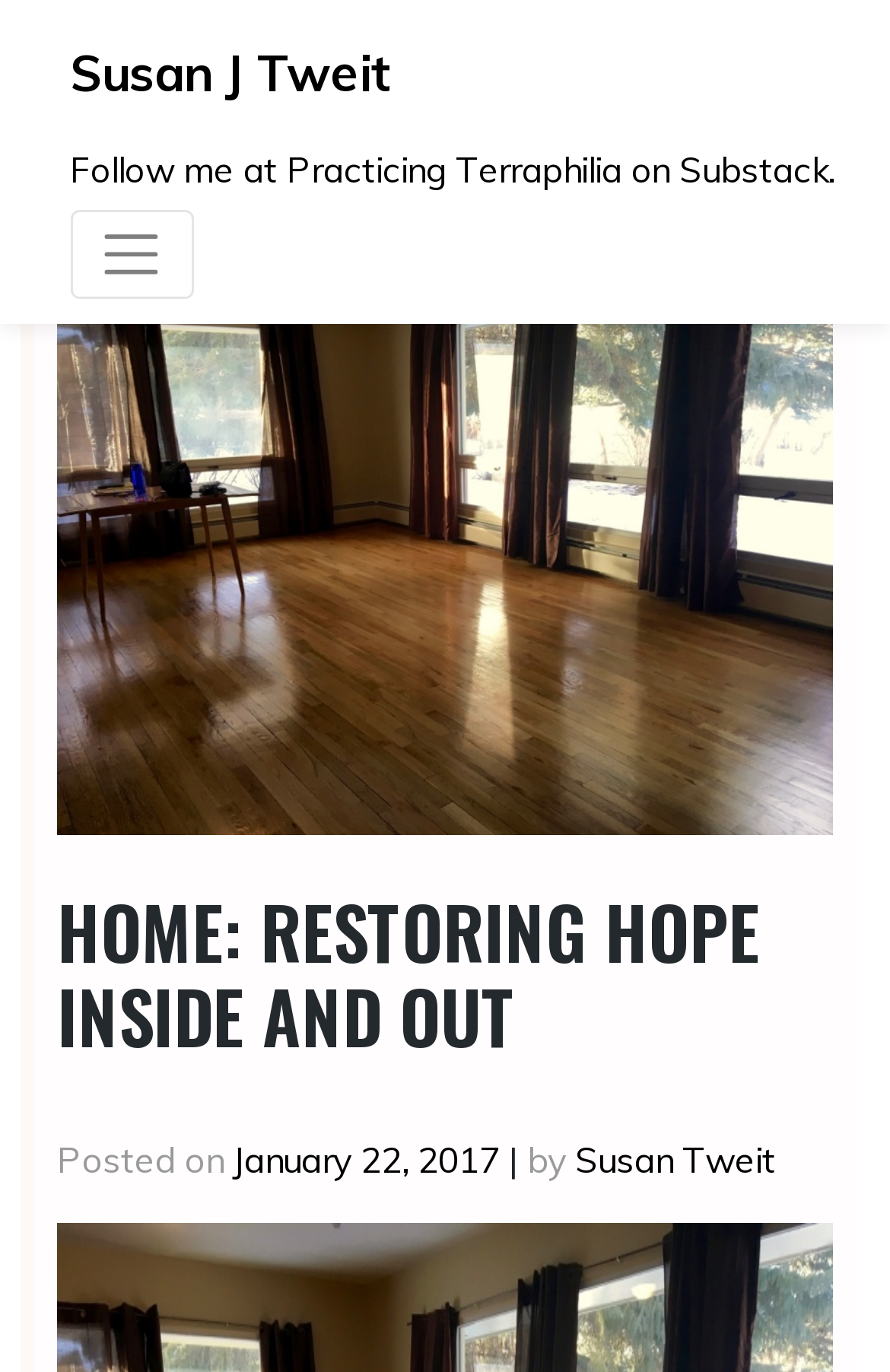Using the information from the screenshot, answer the following question thoroughly:
What is the purpose of the button at the top?

By analyzing the webpage structure, I found a button at the top with the text 'Toggle navigation'. This suggests that the purpose of this button is to toggle the navigation menu.